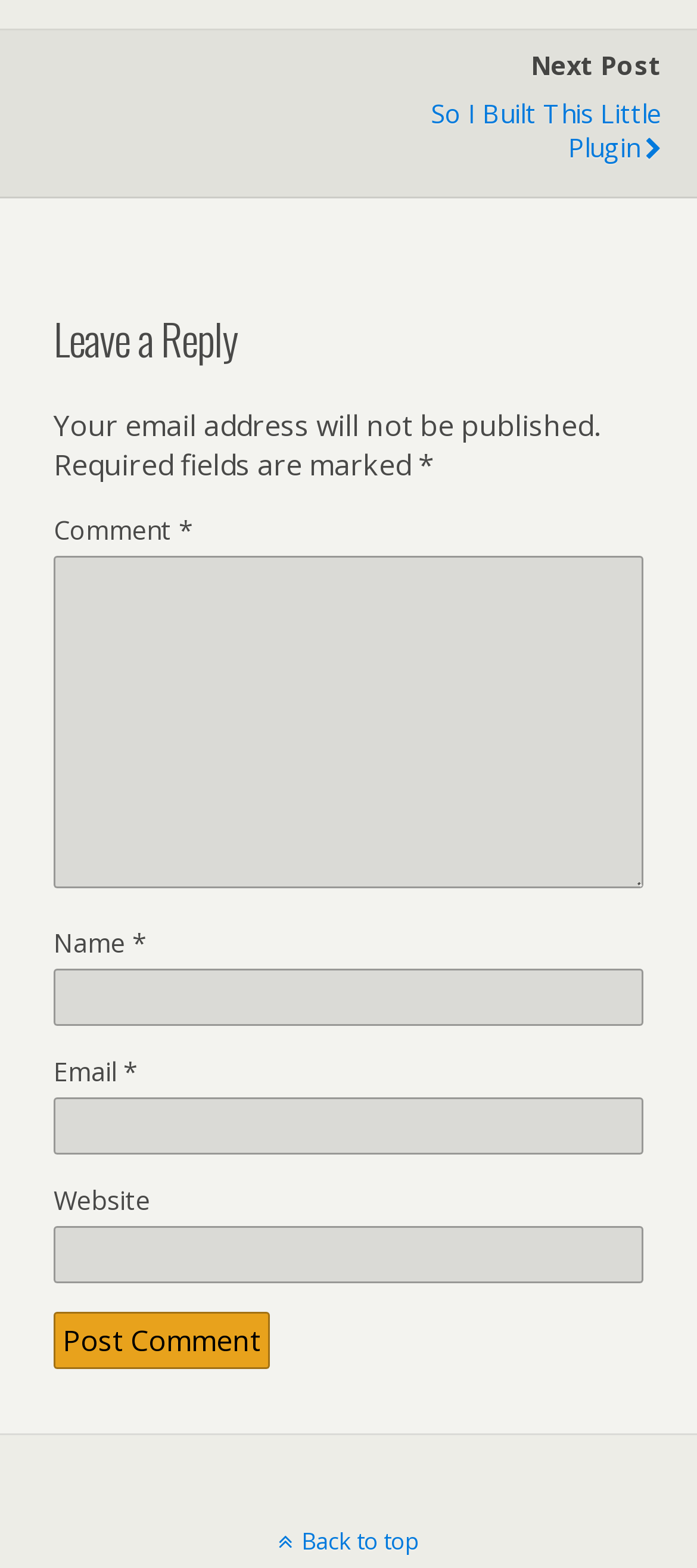What is the label of the button at the bottom of the comment form?
Based on the image, answer the question with a single word or brief phrase.

Post Comment